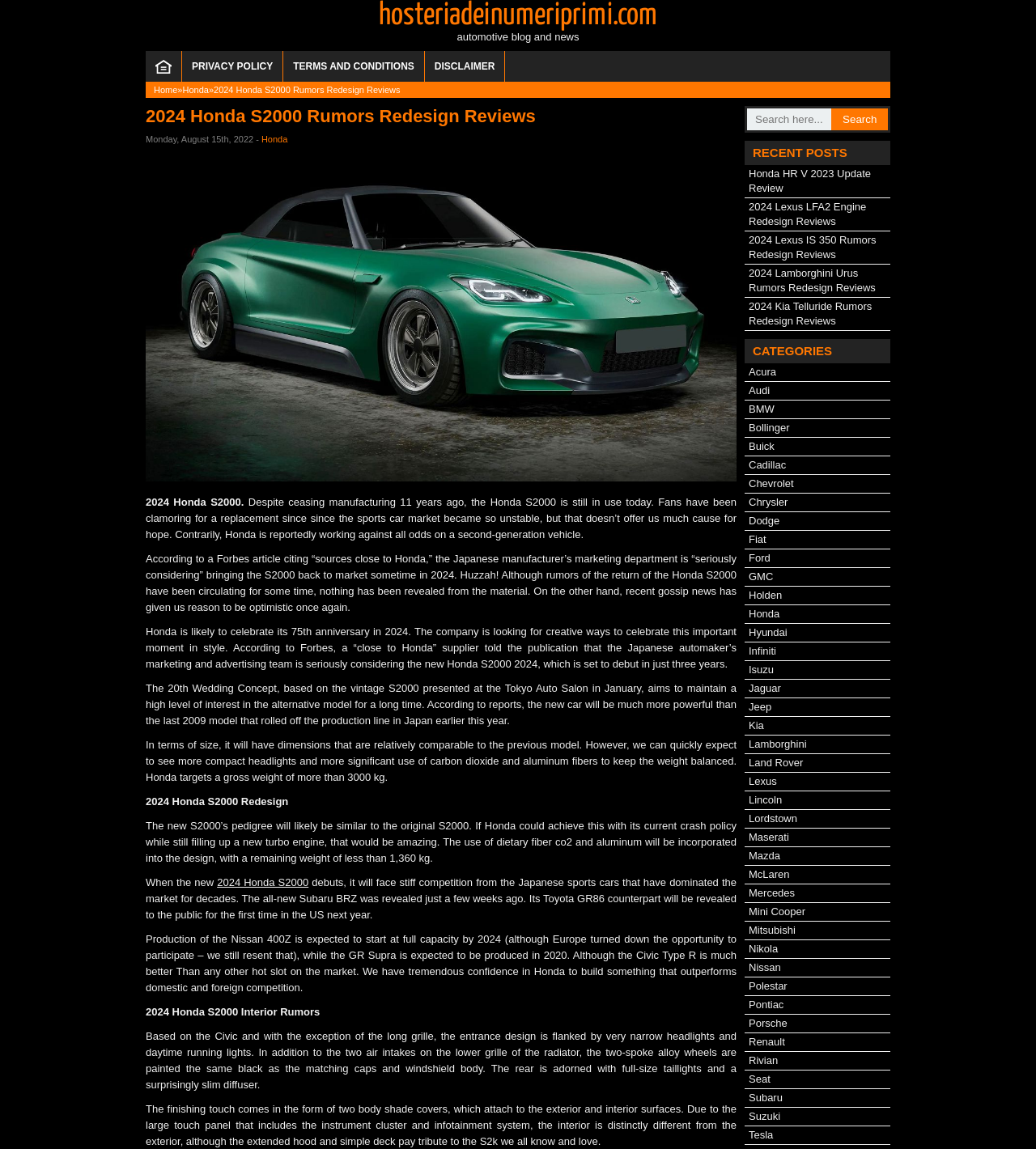Based on the image, please respond to the question with as much detail as possible:
What is the position of the 'Search here...' textbox?

Based on the bounding box coordinates, I can see that the 'Search here...' textbox is located at [0.721, 0.094, 0.798, 0.113], which indicates that it is positioned at the top-right corner of the webpage.